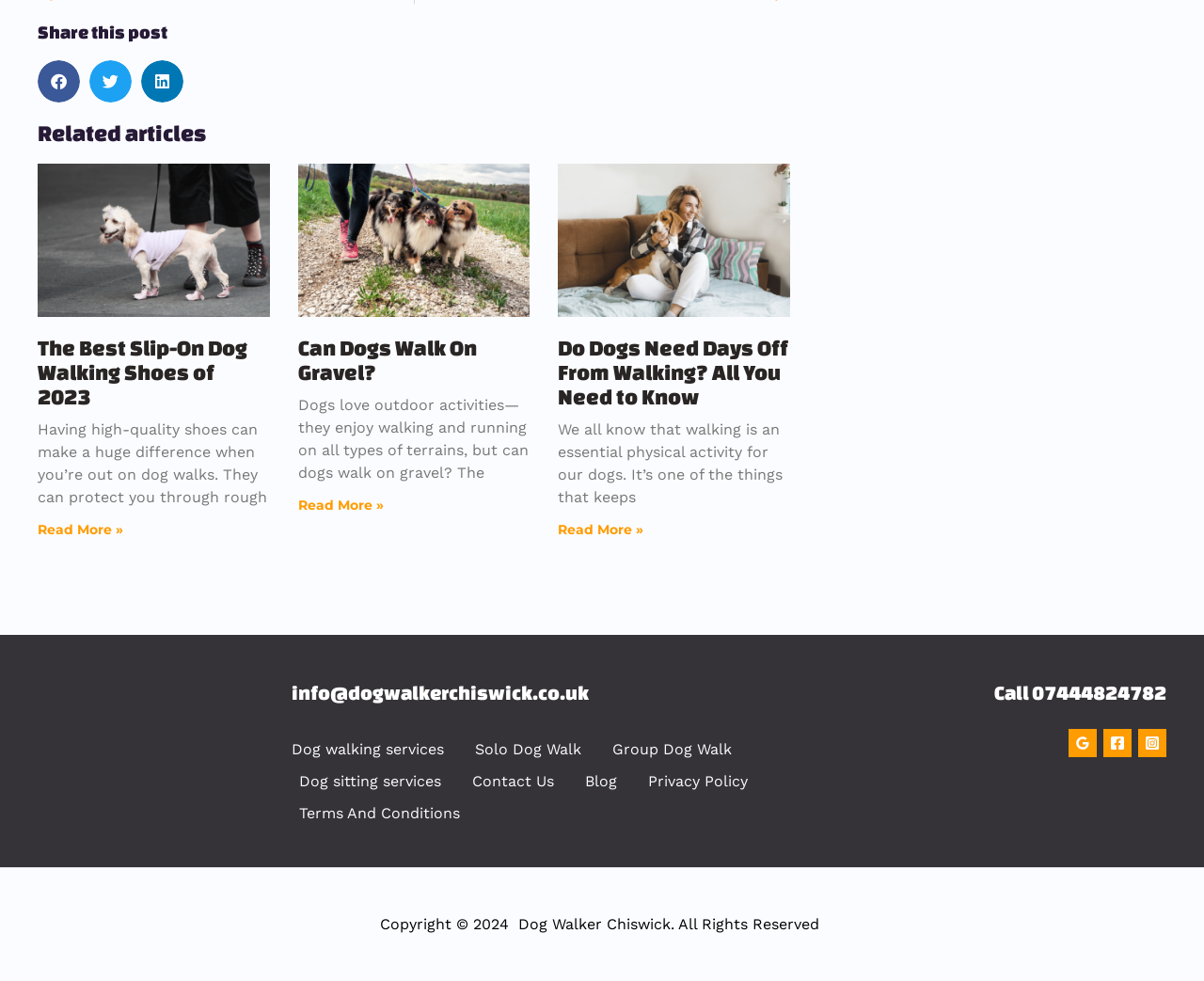Please specify the bounding box coordinates of the clickable region to carry out the following instruction: "Read more about The Best Slip-On Dog Walking Shoes of 2023". The coordinates should be four float numbers between 0 and 1, in the format [left, top, right, bottom].

[0.031, 0.531, 0.102, 0.548]